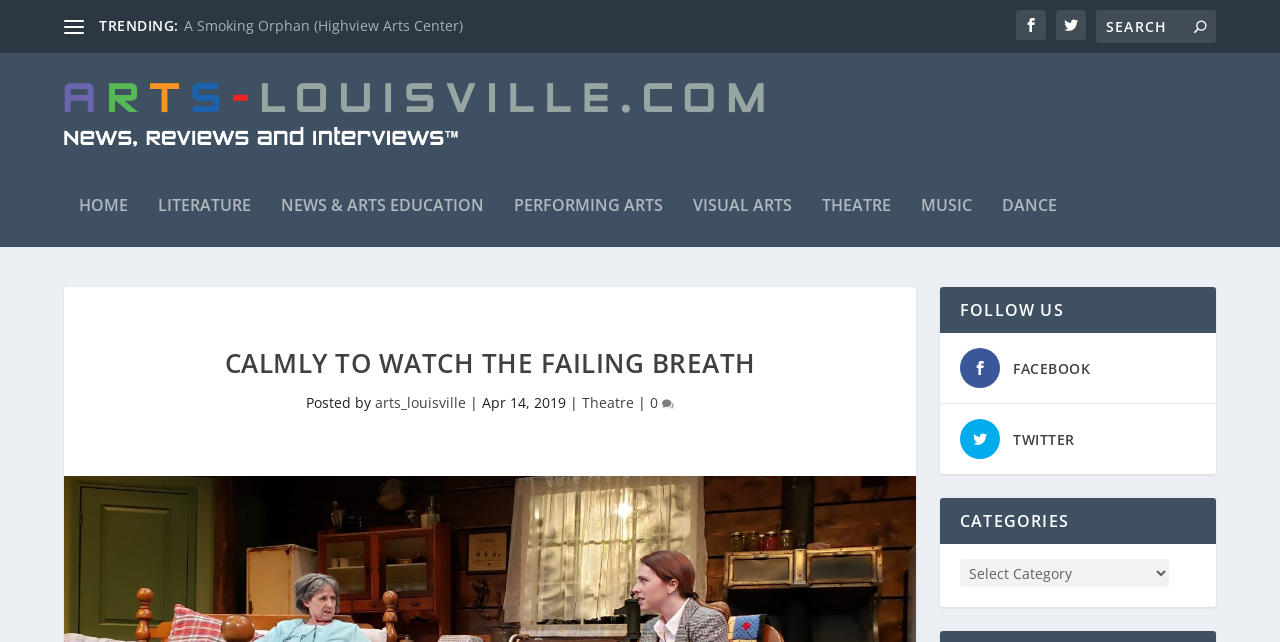Give a one-word or short phrase answer to the question: 
How many comments are there on the article?

0